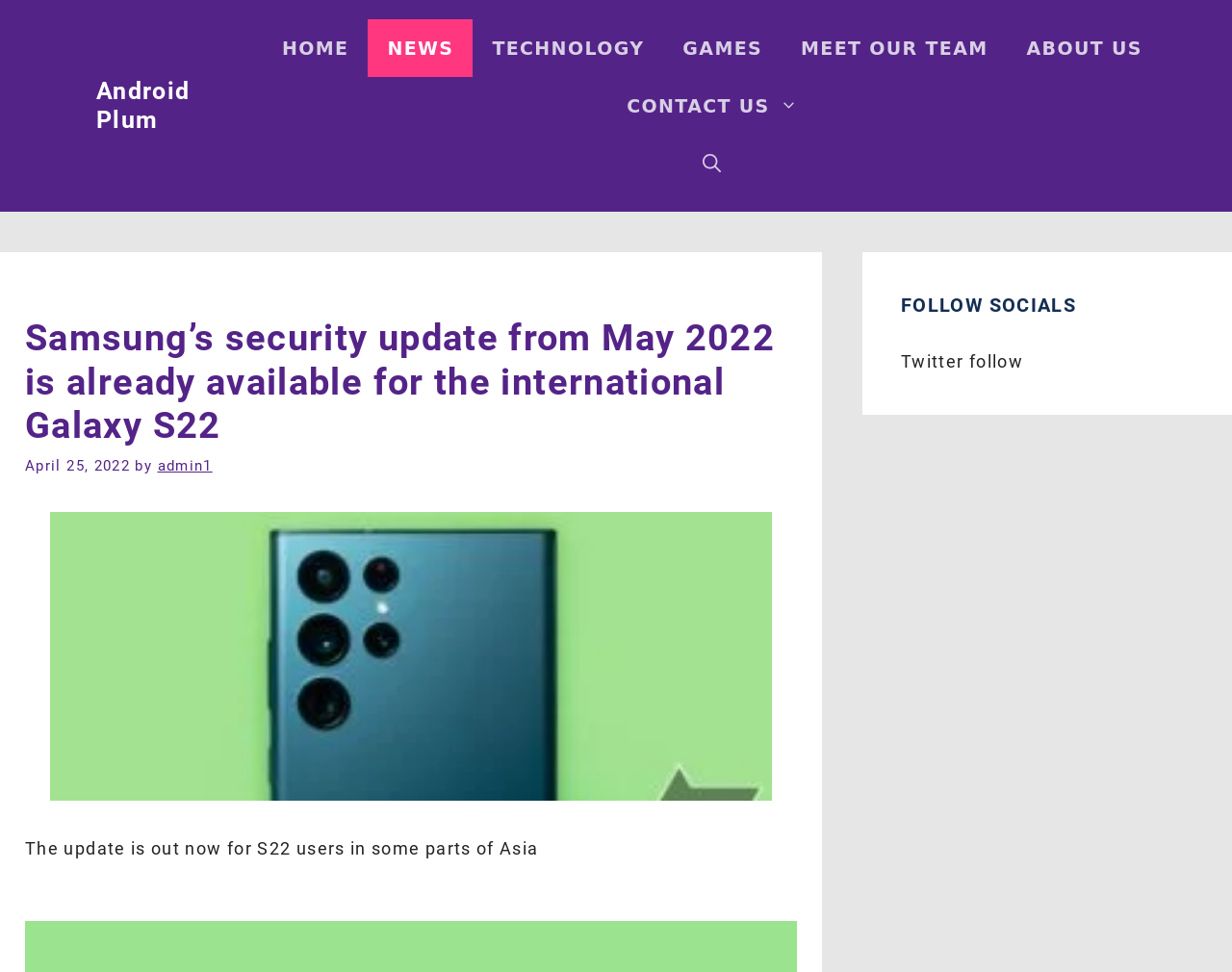Please identify the bounding box coordinates of the element's region that should be clicked to execute the following instruction: "read about technology news". The bounding box coordinates must be four float numbers between 0 and 1, i.e., [left, top, right, bottom].

[0.384, 0.02, 0.539, 0.079]